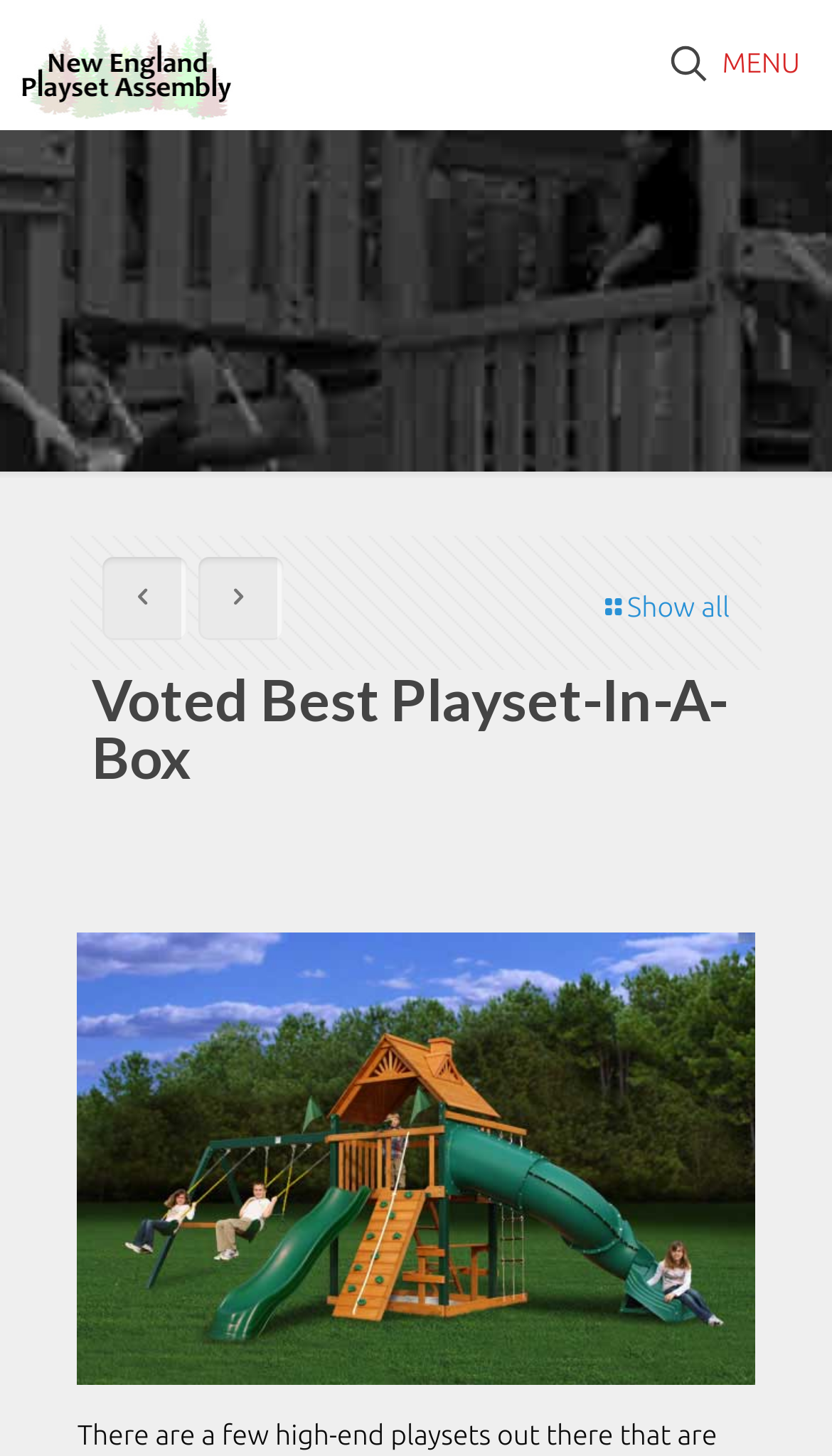Using the format (top-left x, top-left y, bottom-right x, bottom-right y), and given the element description, identify the bounding box coordinates within the screenshot: .path{fill:none;stroke:#000;stroke-miterlimit:10;stroke-width:1.5px;}

[0.795, 0.025, 0.862, 0.063]